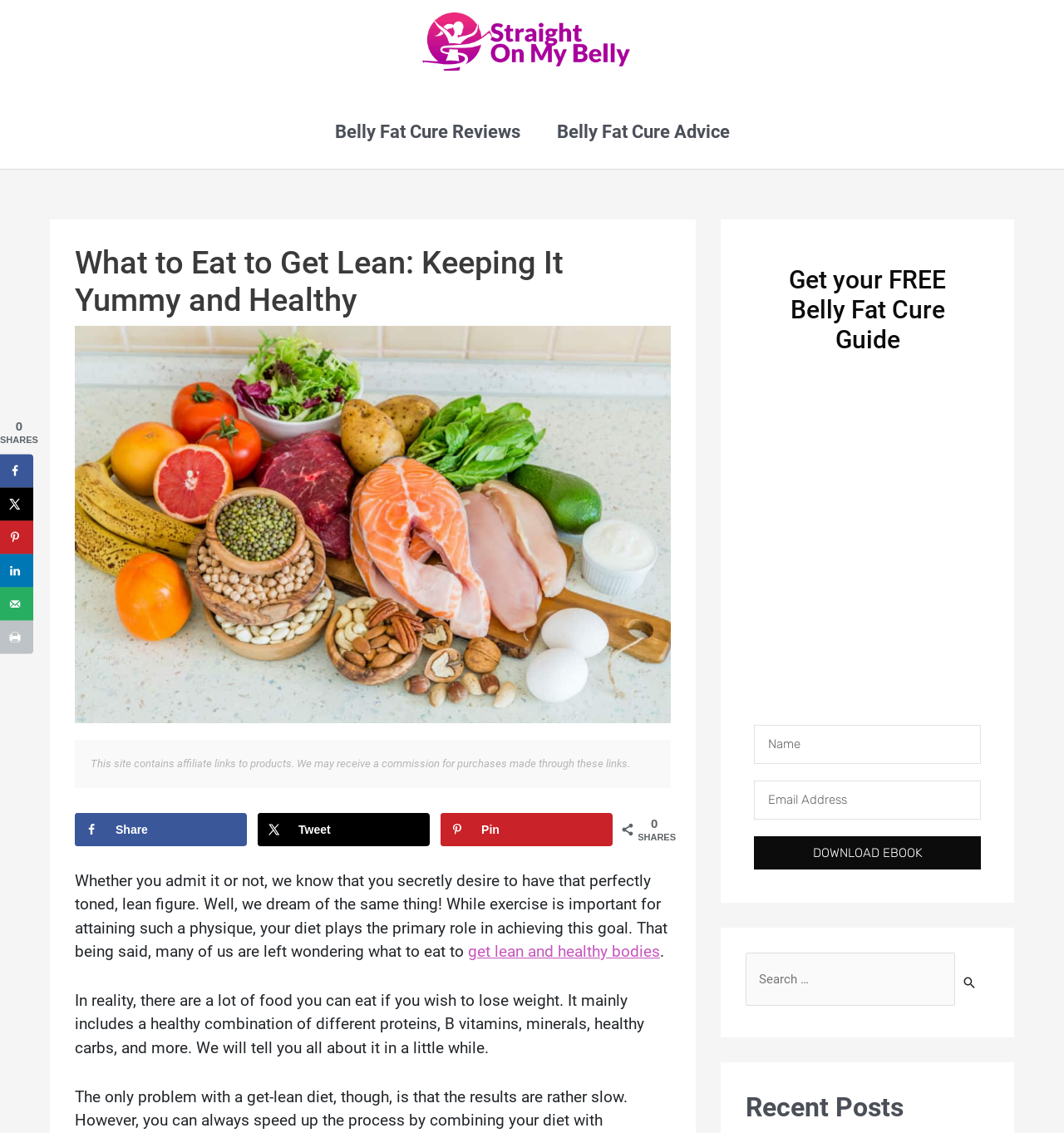How many social sharing options are there in the 'social sharing sidebar'?
Please answer using one word or phrase, based on the screenshot.

5